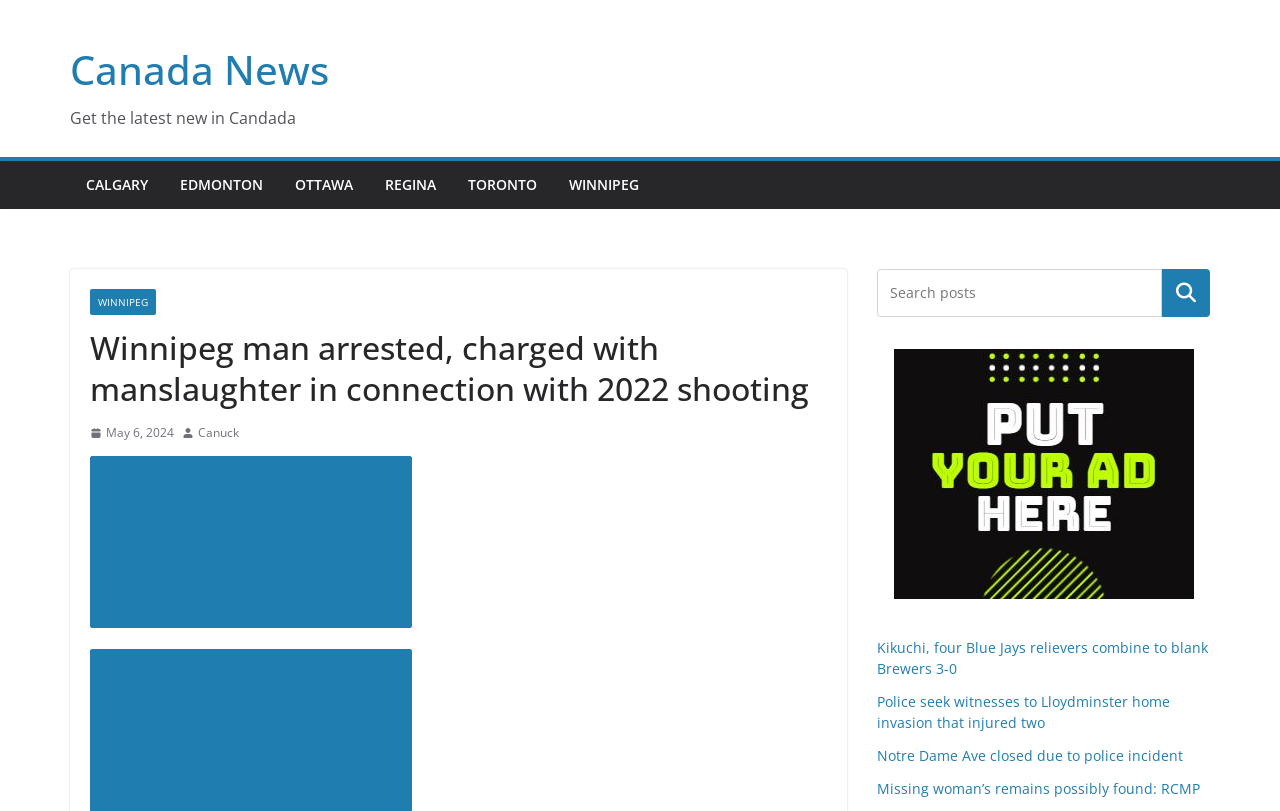Determine the bounding box coordinates for the element that should be clicked to follow this instruction: "Search for news". The coordinates should be given as four float numbers between 0 and 1, in the format [left, top, right, bottom].

[0.908, 0.331, 0.945, 0.391]